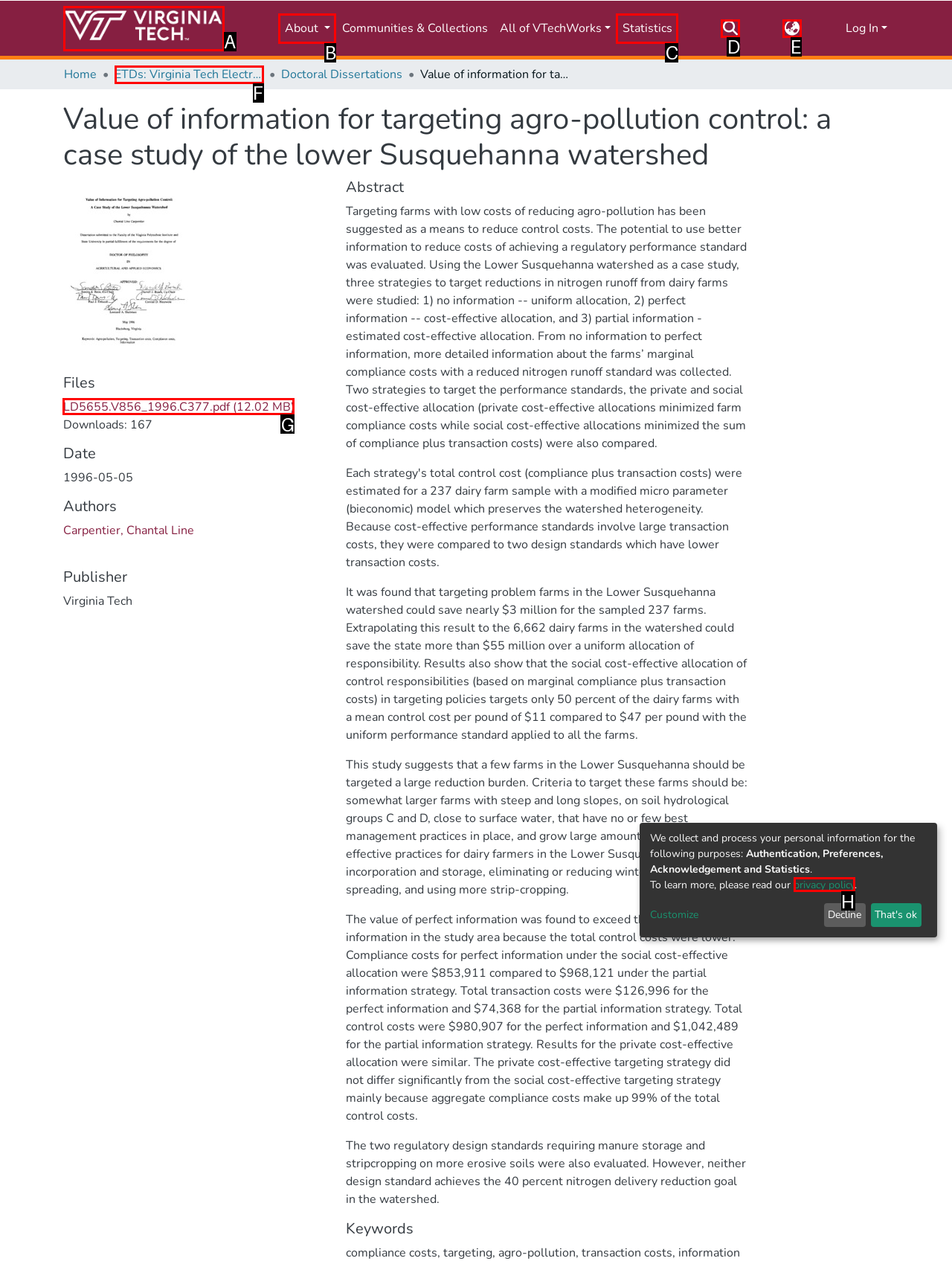Which choice should you pick to execute the task: View the 'LD5655.V856_1996.C377.pdf' file
Respond with the letter associated with the correct option only.

G